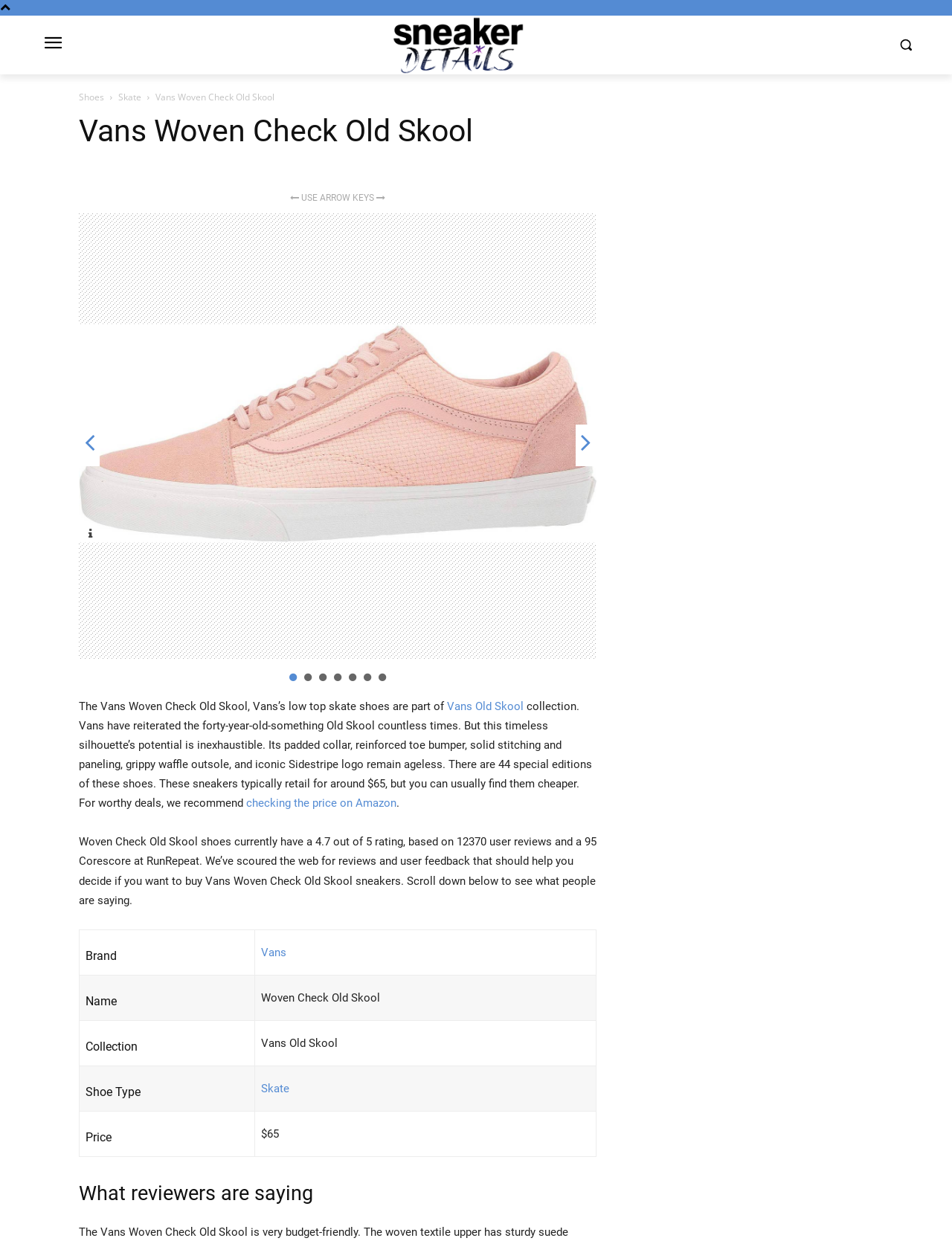Provide the bounding box coordinates of the HTML element described by the text: "Vans".

[0.274, 0.762, 0.301, 0.773]